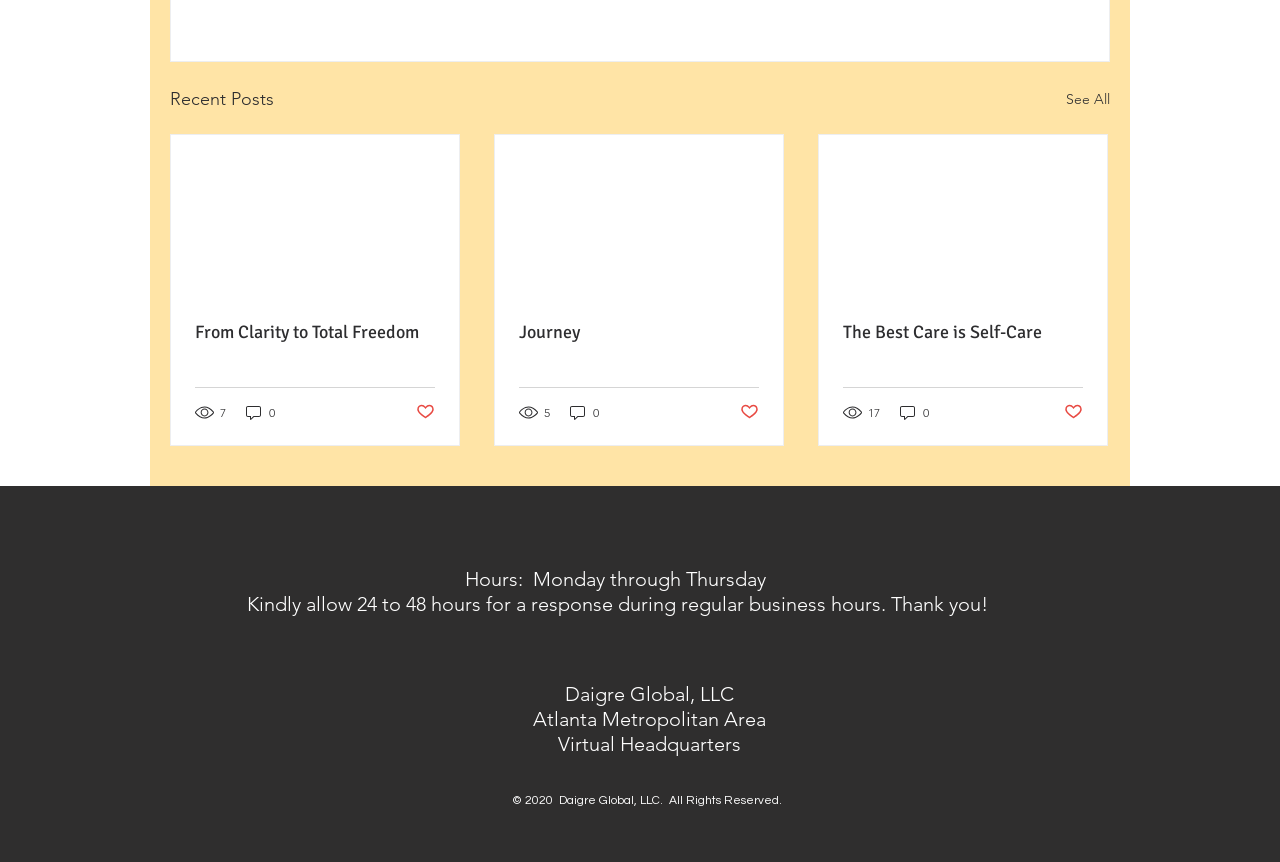What is the title of the first article?
Refer to the image and respond with a one-word or short-phrase answer.

From Clarity to Total Freedom